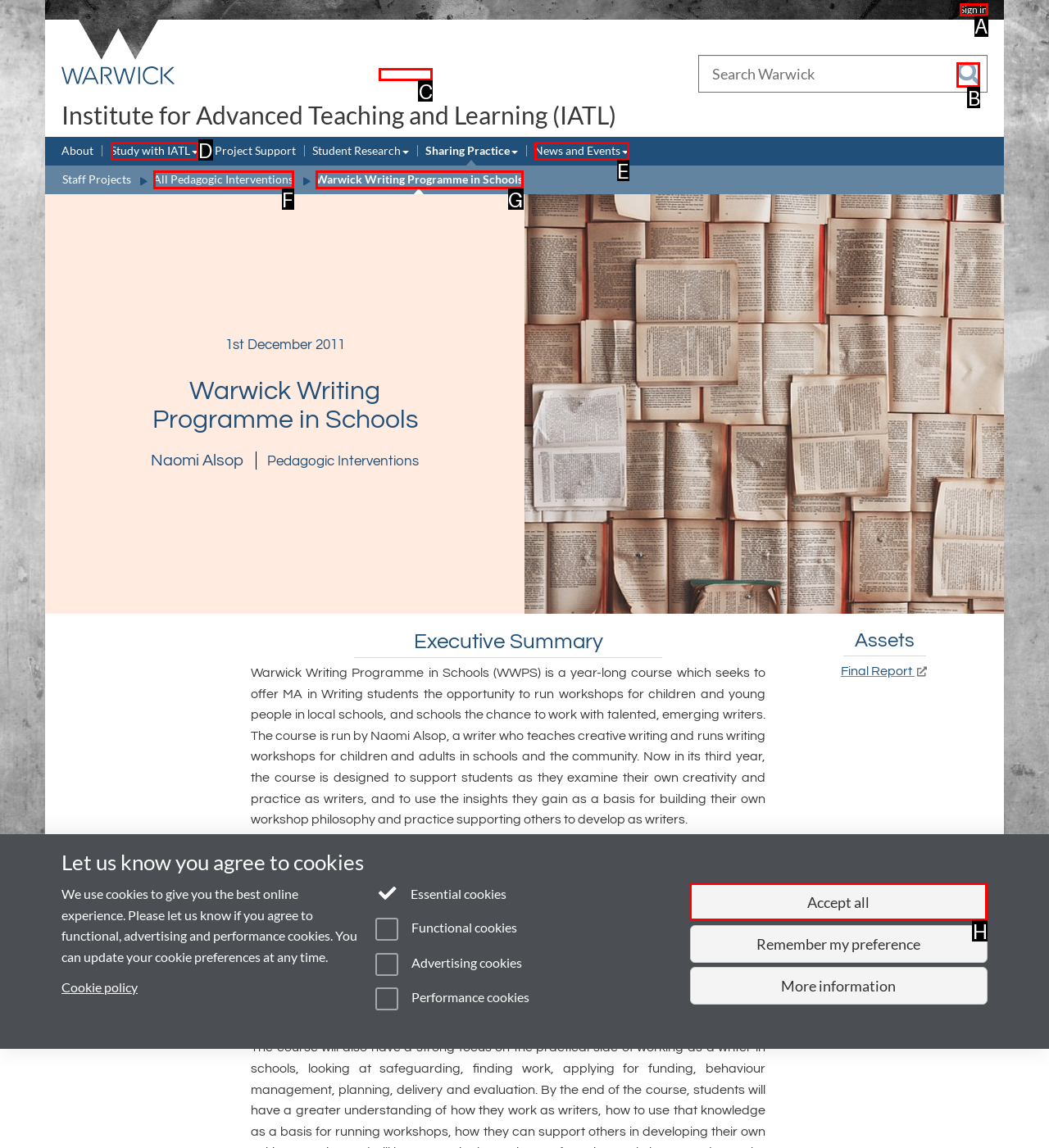Determine the HTML element that aligns with the description: Warwick Writing Programme in Schools
Answer by stating the letter of the appropriate option from the available choices.

G